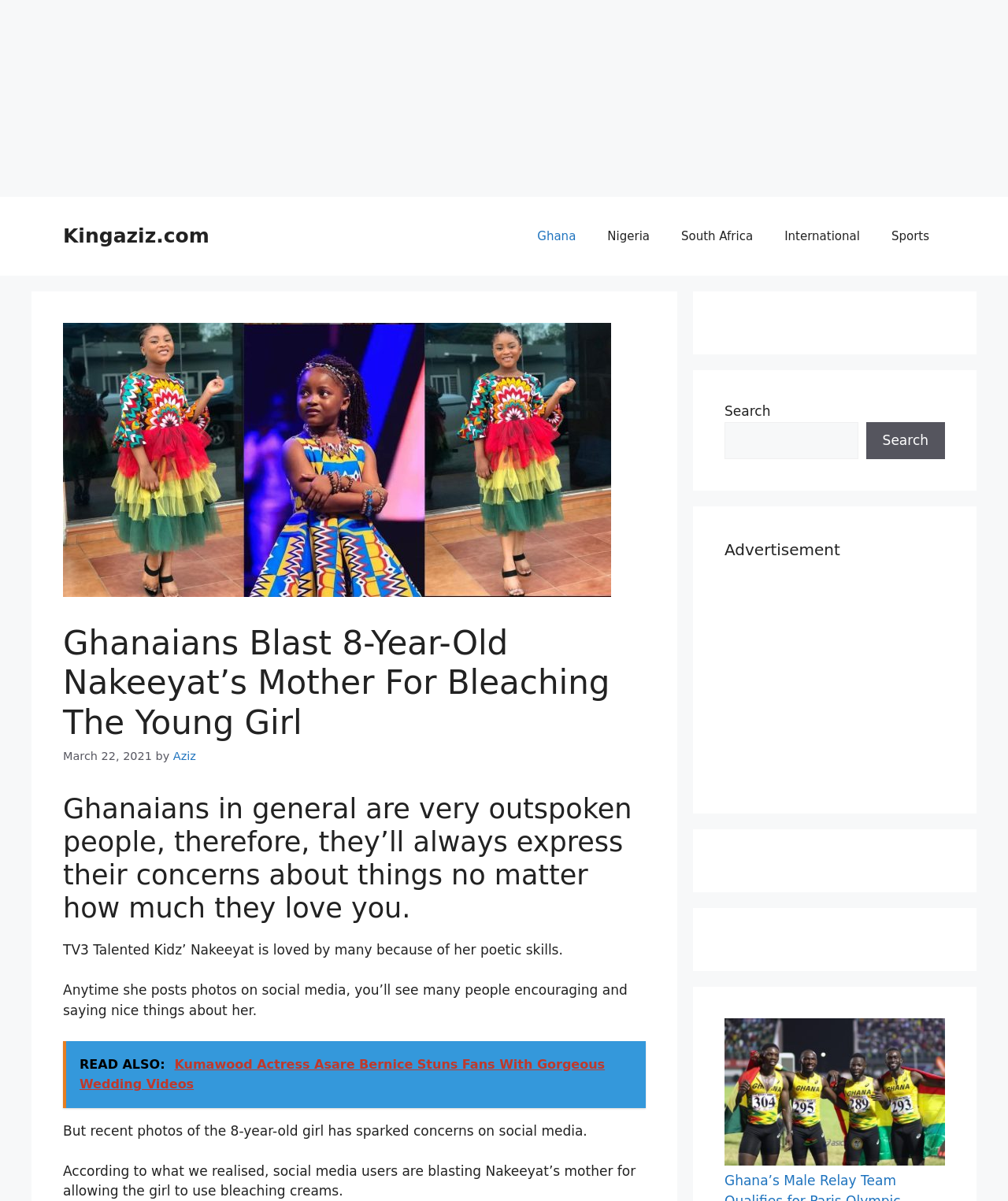Kindly determine the bounding box coordinates of the area that needs to be clicked to fulfill this instruction: "Read the article about Ghana’s Male Relay Team".

[0.719, 0.848, 0.938, 0.975]